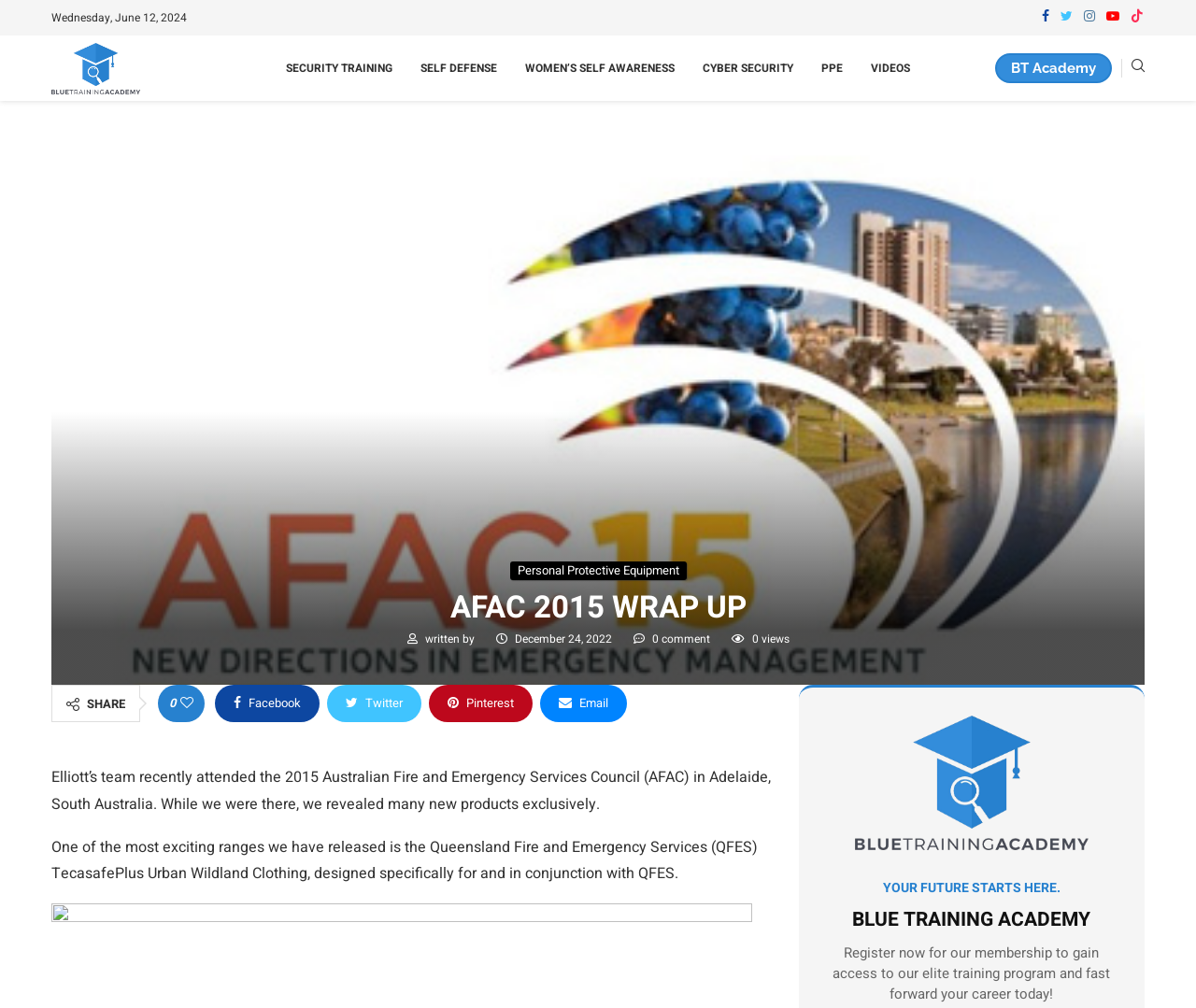What is the name of the training academy?
Give a single word or phrase answer based on the content of the image.

Blue Training Academy